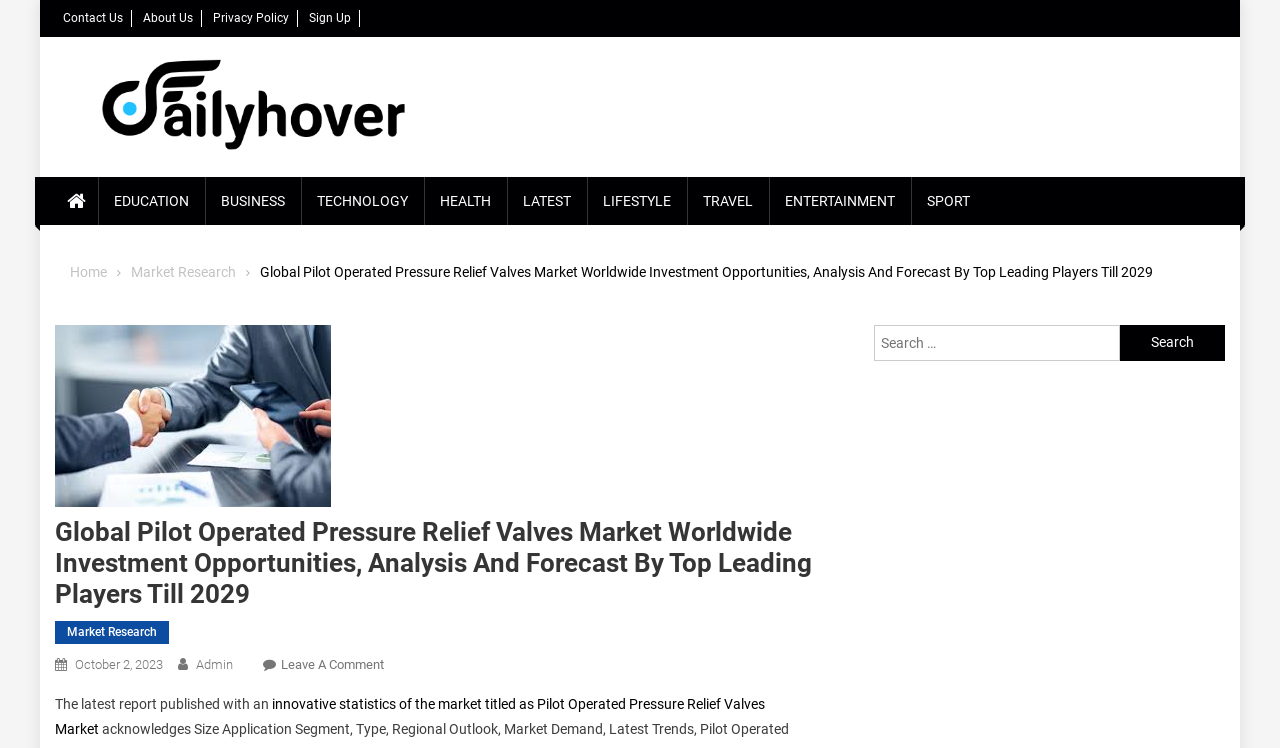Respond to the question below with a concise word or phrase:
What is the date of the latest report?

October 2, 2023